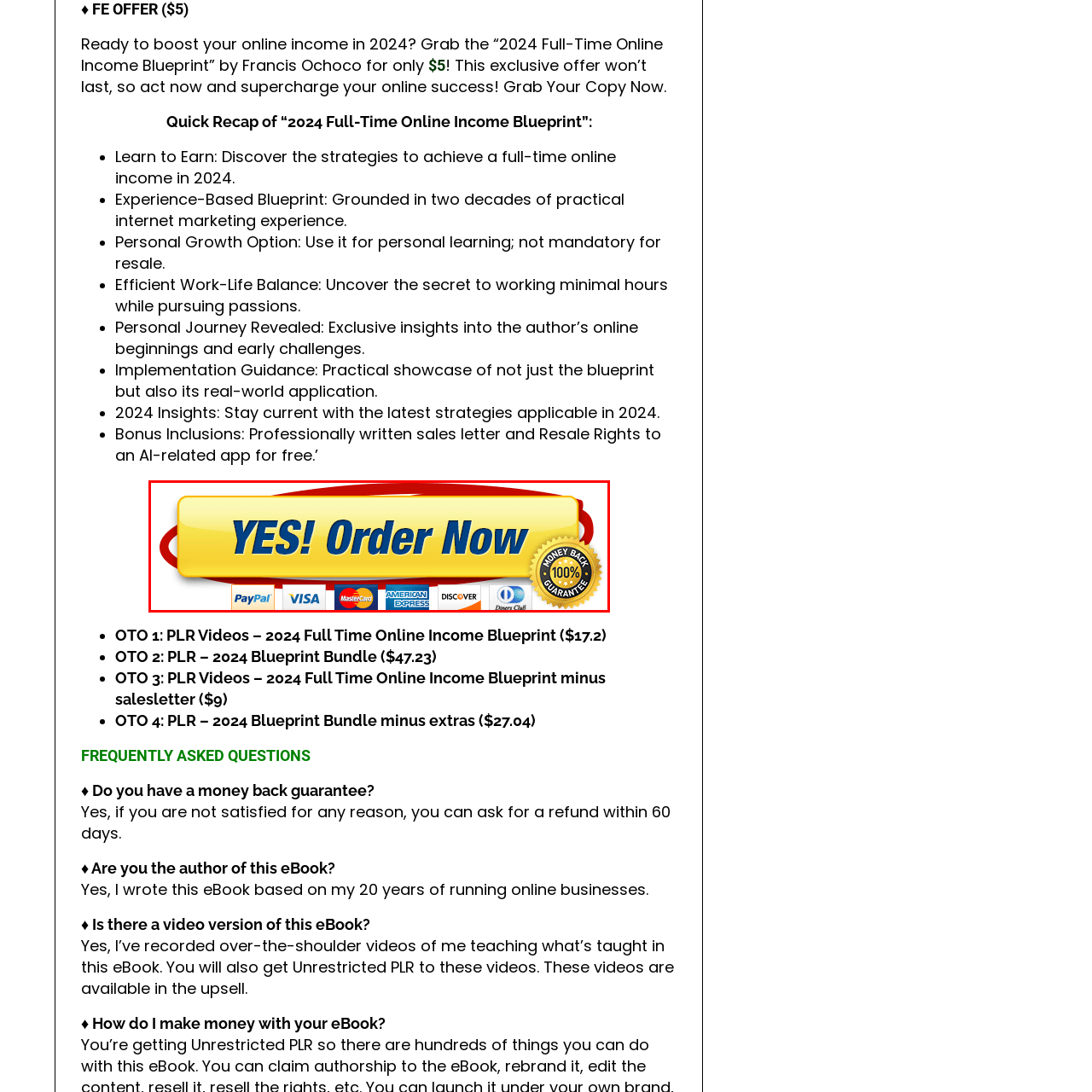How many payment options are shown?
Look at the image highlighted by the red bounding box and answer the question with a single word or brief phrase.

6